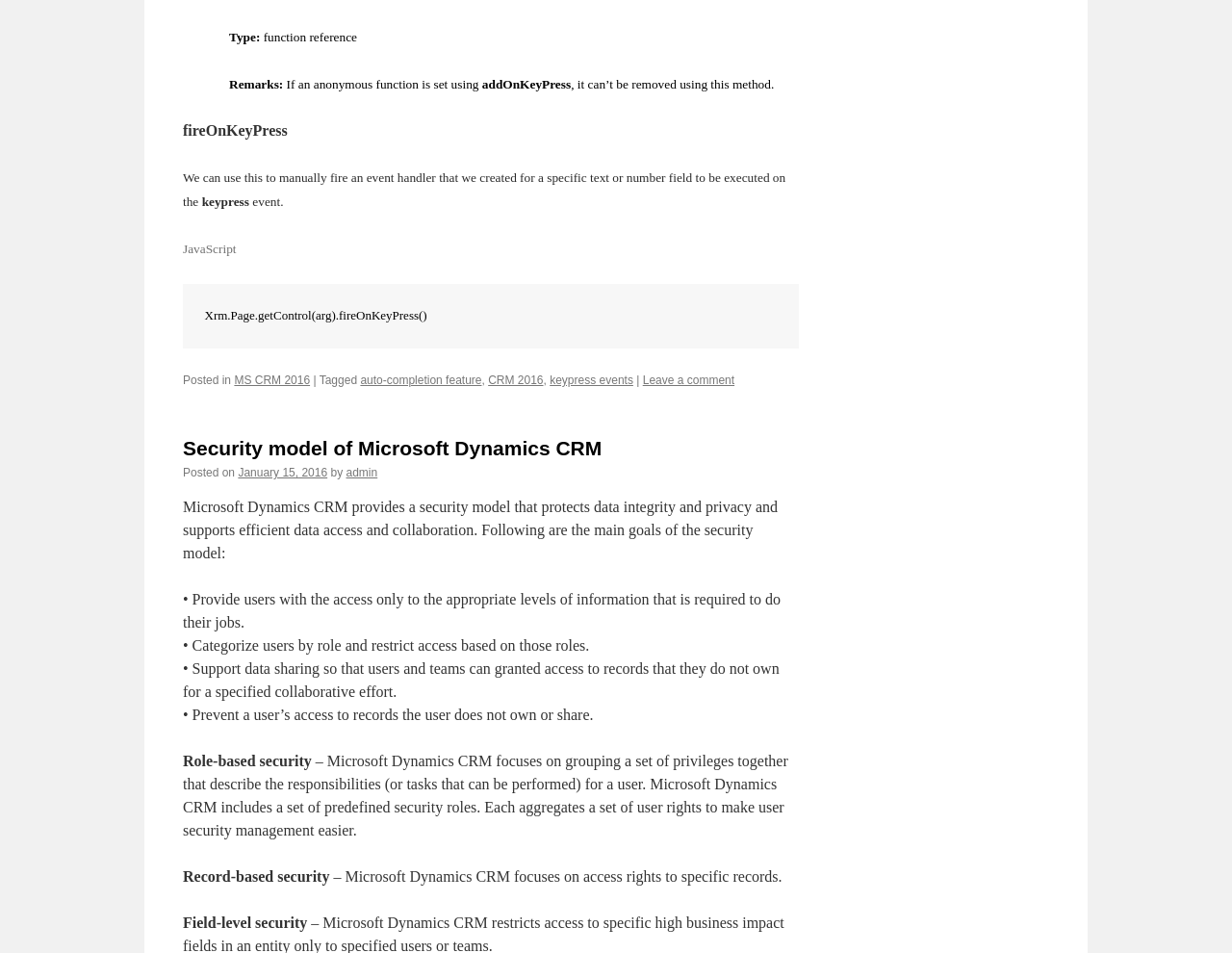Please give a succinct answer to the question in one word or phrase:
What is the security model of Microsoft Dynamics CRM focused on?

Protecting data integrity and privacy